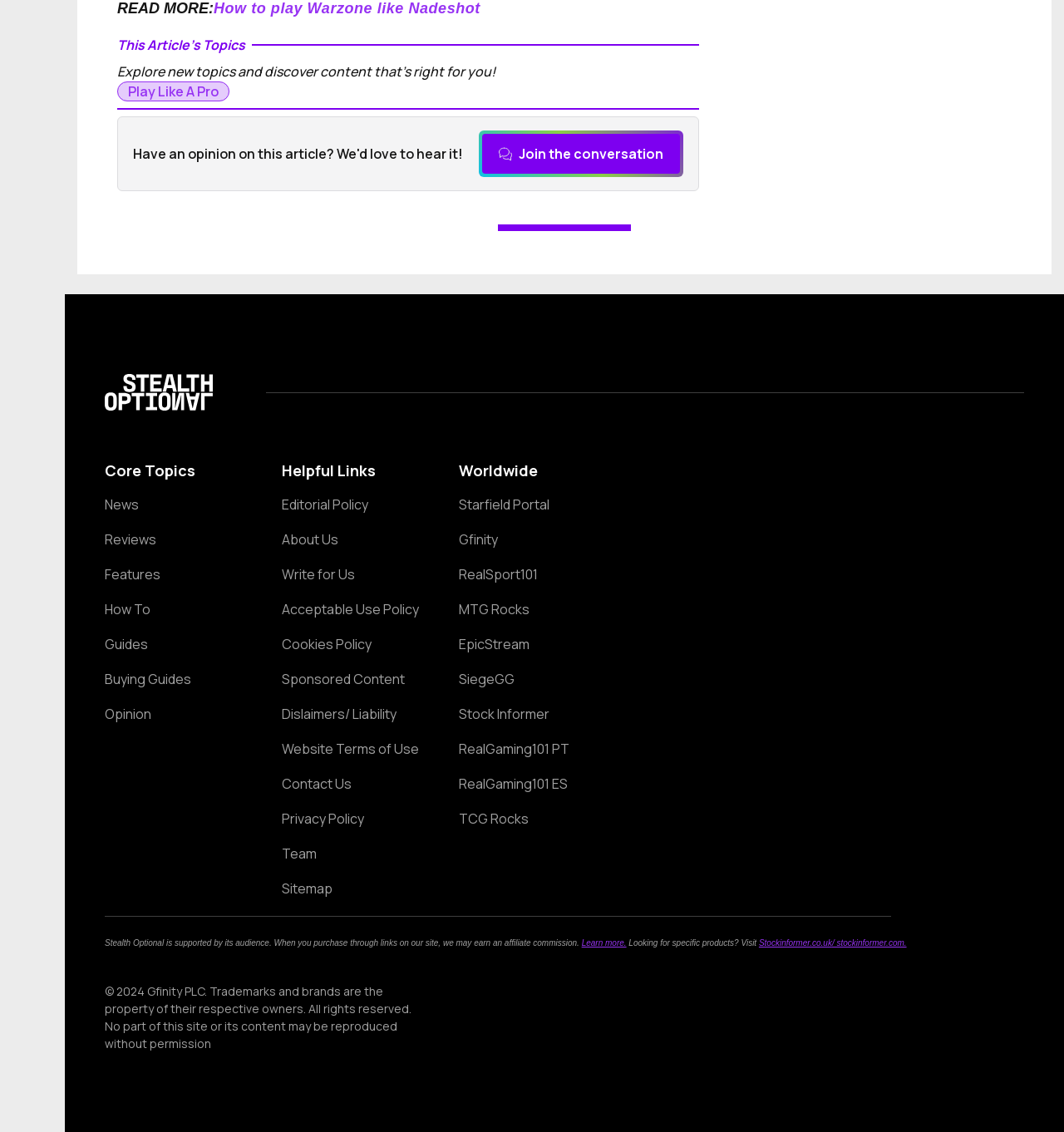Identify the bounding box coordinates for the UI element described as: "Join the conversation". The coordinates should be provided as four floats between 0 and 1: [left, top, right, bottom].

[0.451, 0.117, 0.64, 0.155]